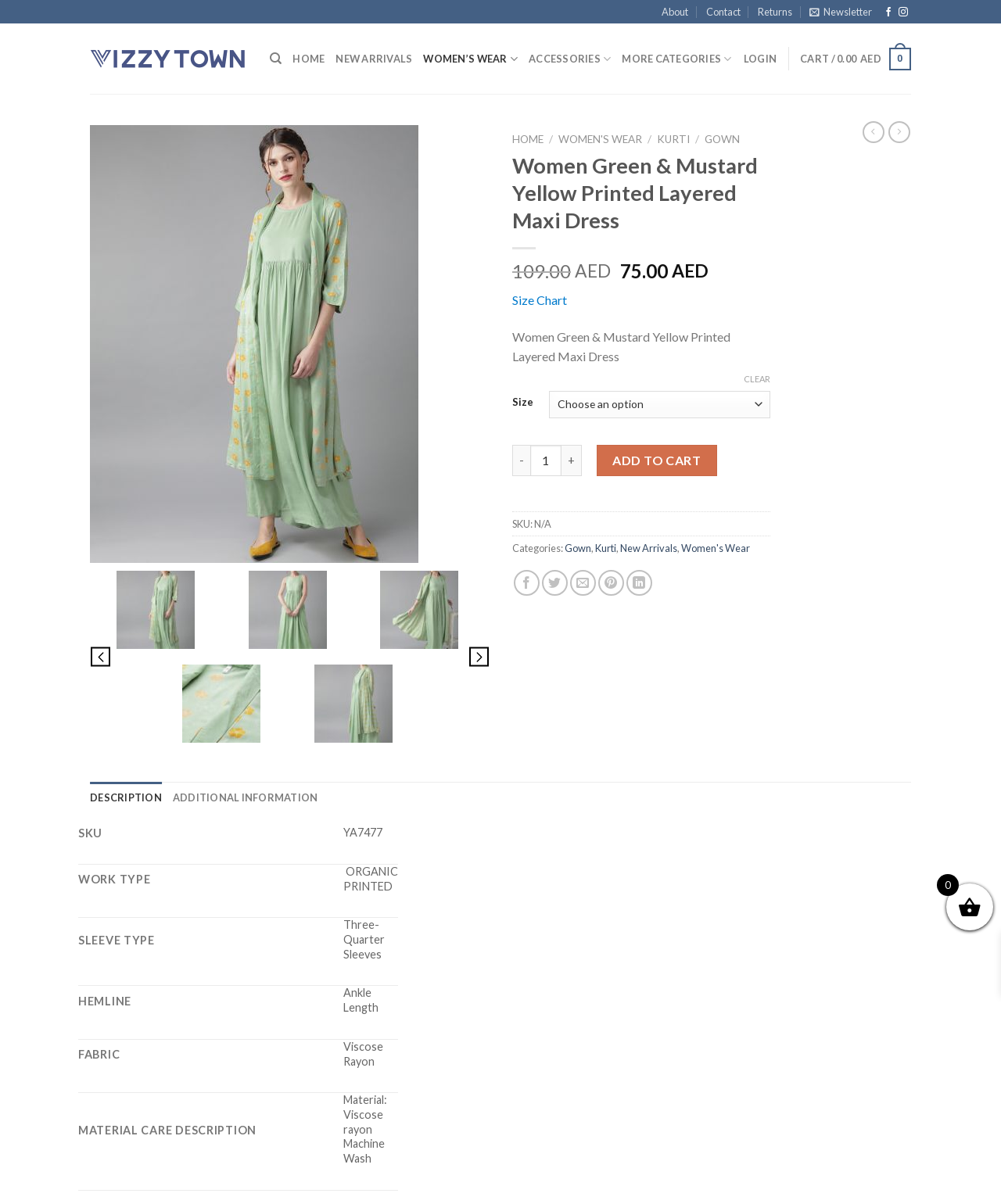What is the price of the dress?
Refer to the image and provide a detailed answer to the question.

I found the price of the dress by looking at the text '75.00' and 'AED' which are next to each other, indicating the price of the item.